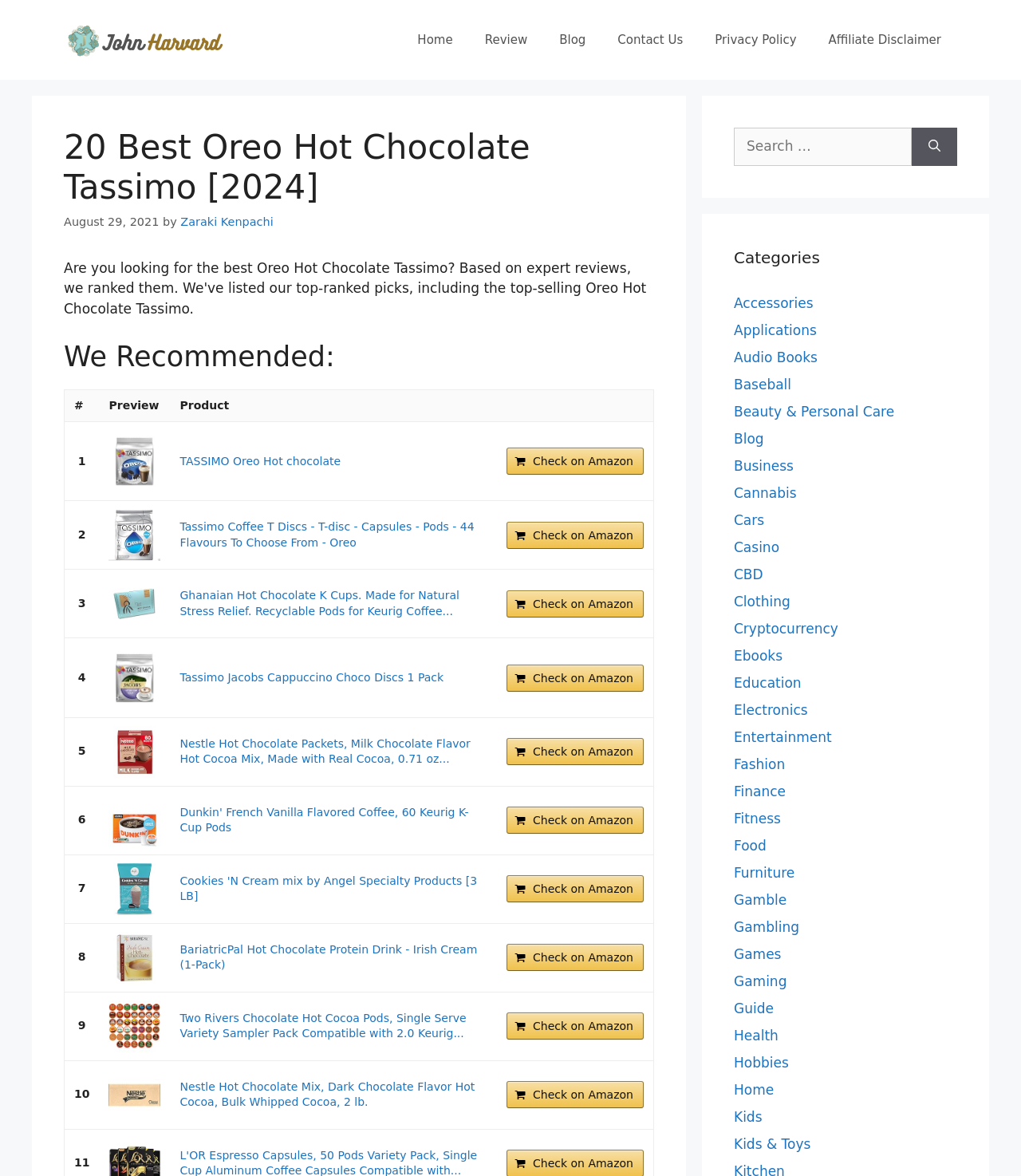Please locate the bounding box coordinates of the element that should be clicked to achieve the given instruction: "Click on the 'Home' link".

[0.393, 0.014, 0.459, 0.054]